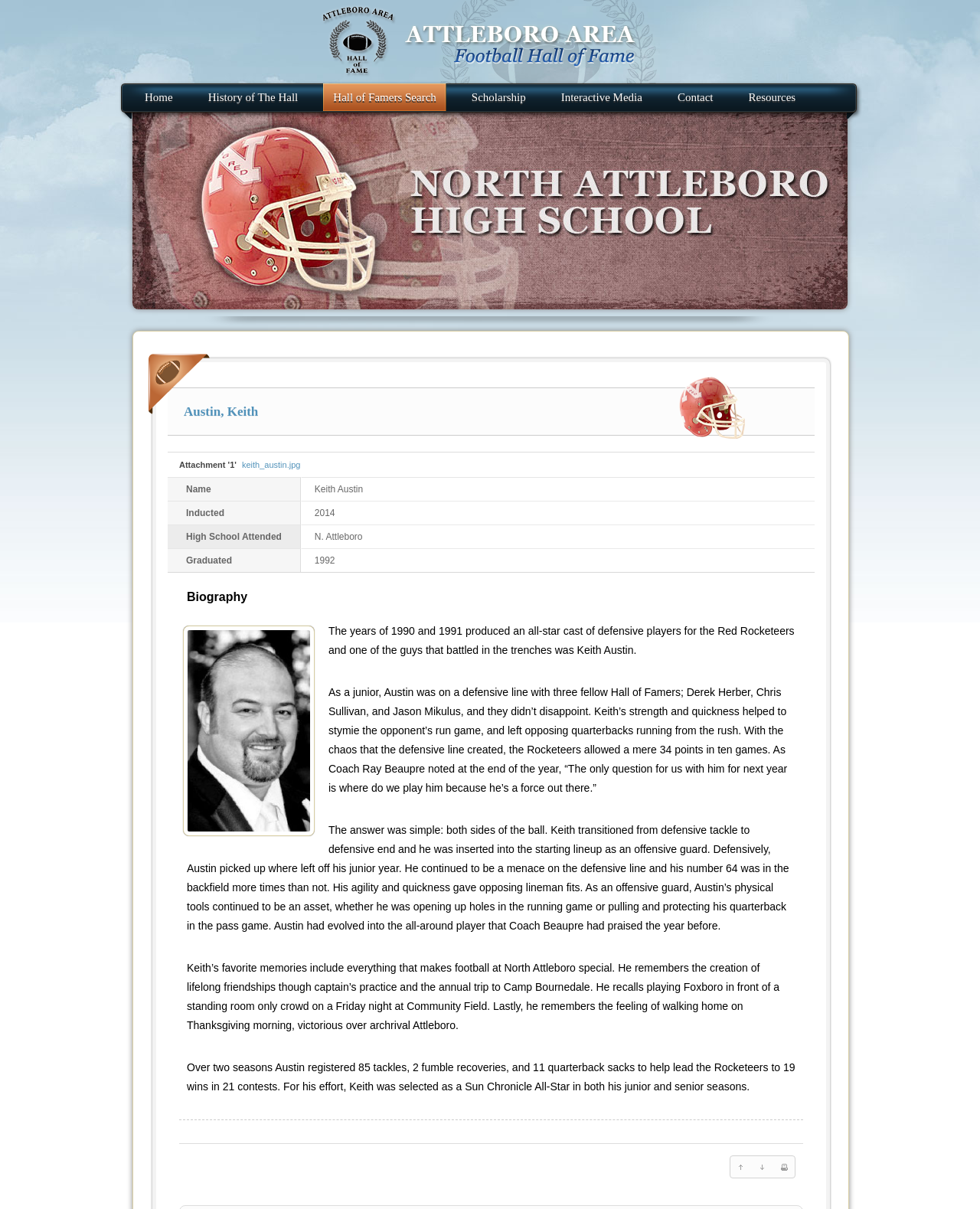Summarize the webpage with intricate details.

This webpage is a member profile page for Keith Austin, a Hall of Famer. At the top, there are seven links to different sections of the website, including "Home", "History of The Hall", and "Contact". Below these links, there are two images of North Attleboro High School, one on the left and one on the right.

In the center of the page, there is a heading with Keith Austin's name, and below it, a link to his name and an image of him. To the right of the image, there is a table with three rows, displaying information about Keith Austin, including his name, induction year, high school attended, and graduation year.

Below the table, there is a heading "Biography" and an image of Keith Austin. The biography section consists of four paragraphs of text, describing Keith Austin's achievements and experiences as a defensive player for the Red Rocketeers. The text is divided into four sections, each describing a different aspect of his career, including his junior year, his transition to defensive end and offensive guard, his favorite memories of playing football, and his achievements and awards.

At the bottom of the page, there is a horizontal separator, followed by three links to navigate up, down, or print the page.